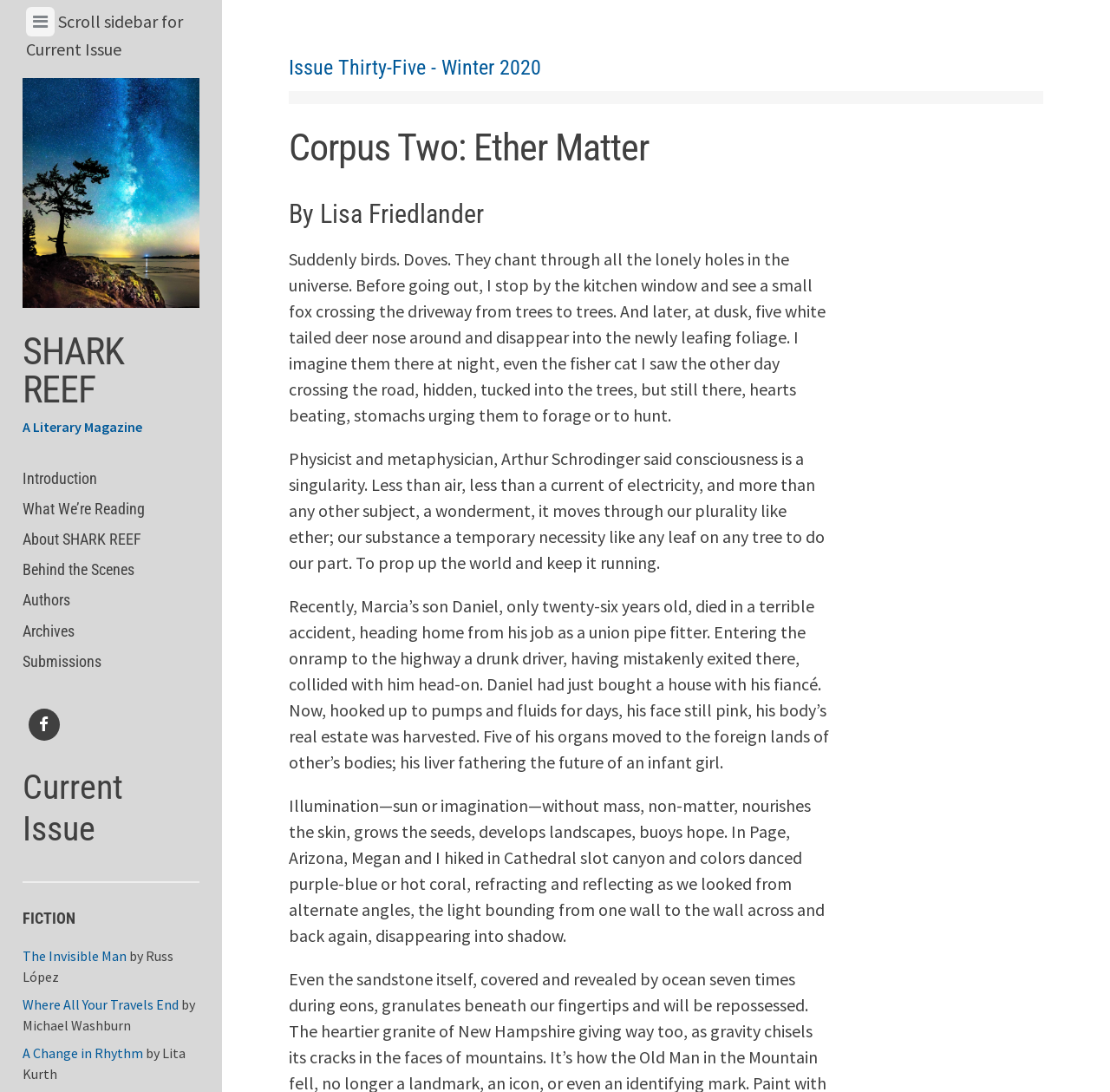Please identify the bounding box coordinates of the element's region that I should click in order to complete the following instruction: "View the current issue". The bounding box coordinates consist of four float numbers between 0 and 1, i.e., [left, top, right, bottom].

[0.023, 0.006, 0.049, 0.033]